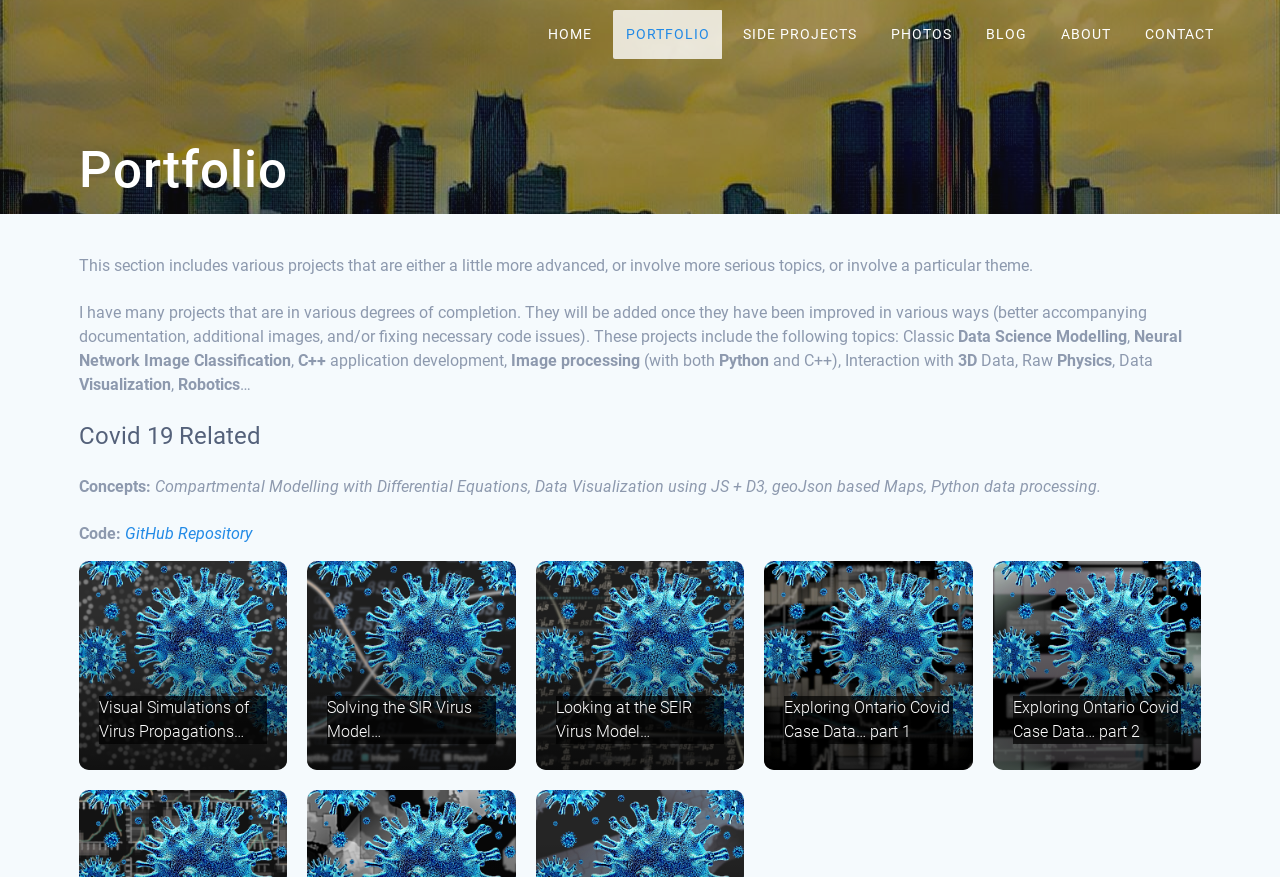What is the first project mentioned in the portfolio?
We need a detailed and exhaustive answer to the question. Please elaborate.

I looked at the first heading after the introduction text, which is 'Covid 19 Related', indicating that it is the first project mentioned in the portfolio.